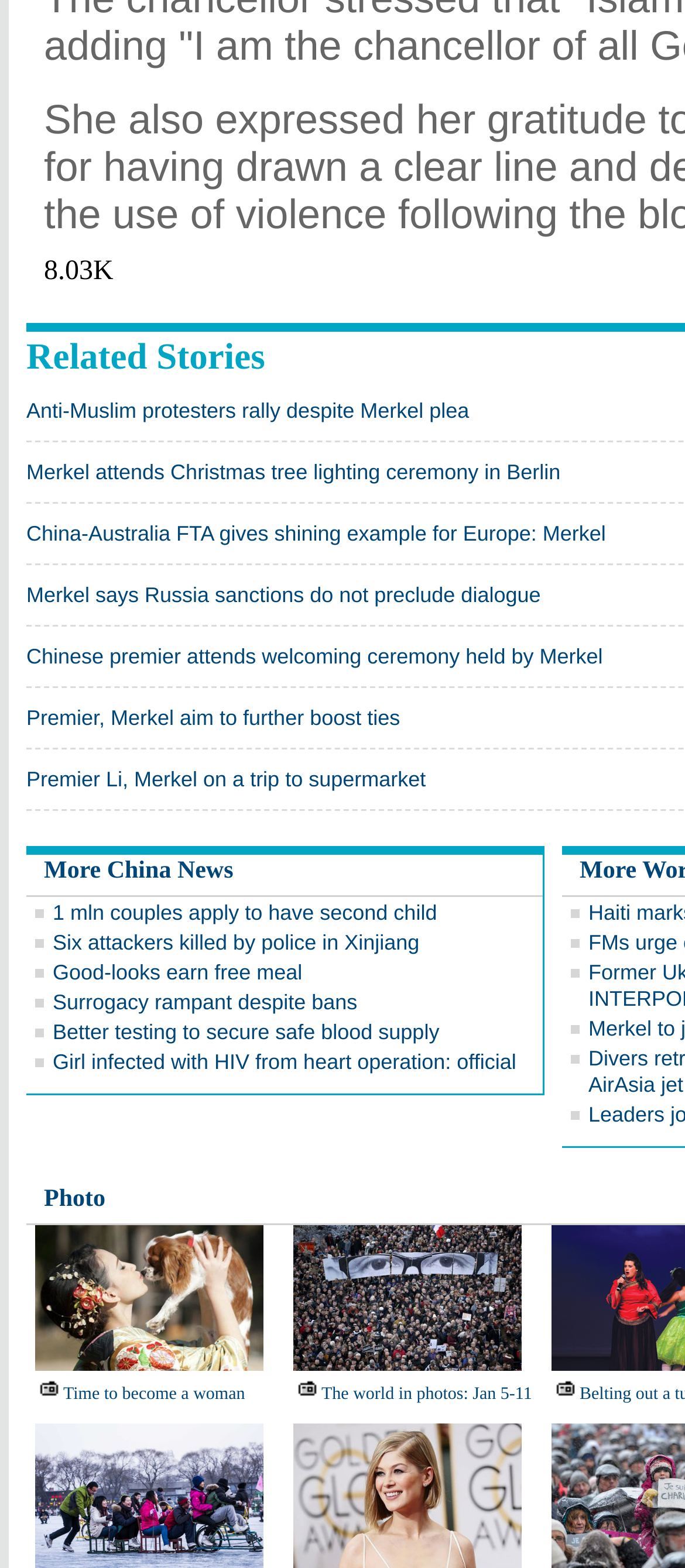How many images are on the webpage?
Examine the screenshot and reply with a single word or phrase.

5